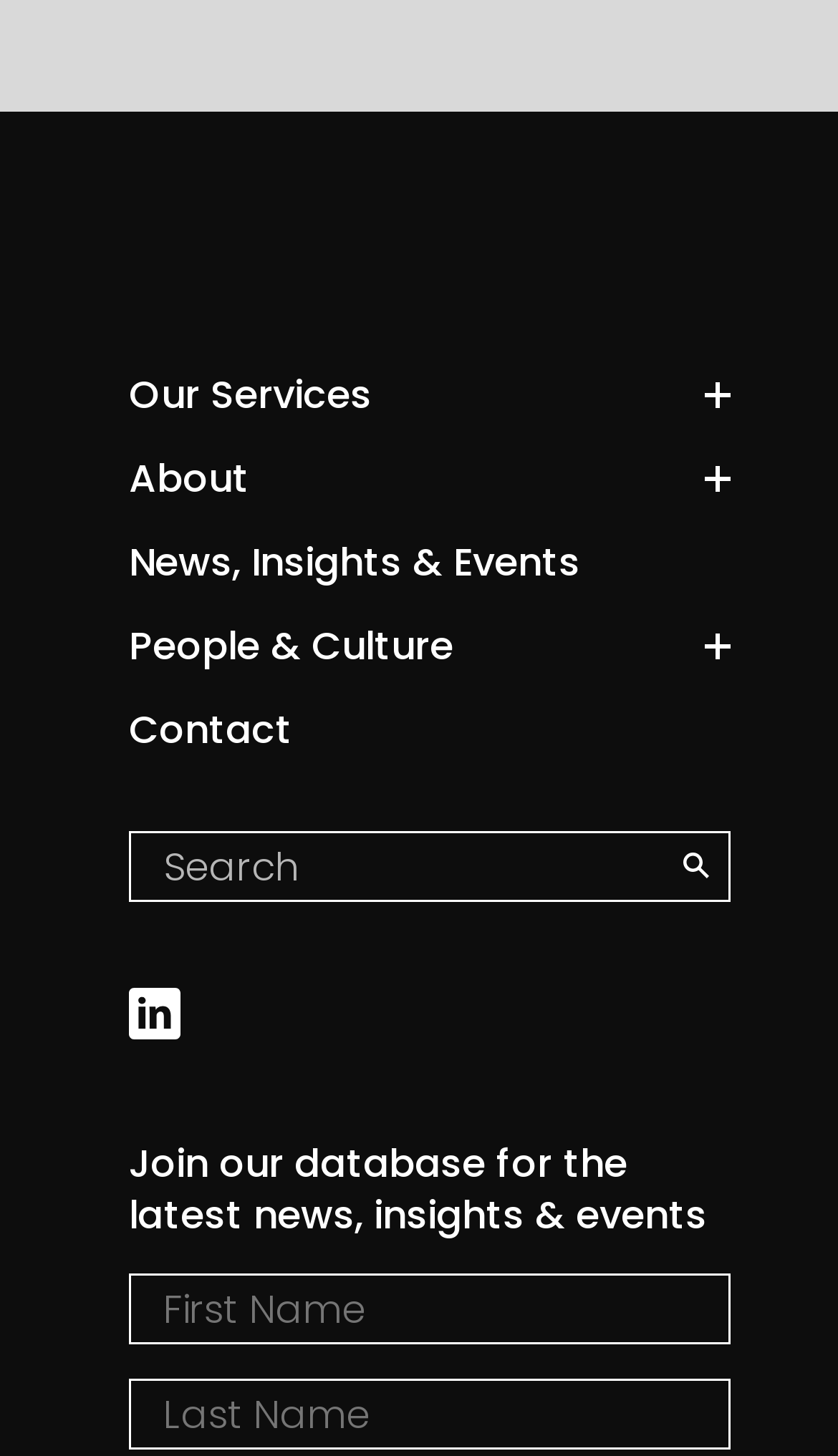Locate the bounding box coordinates of the element that should be clicked to execute the following instruction: "Enter Last Name".

[0.154, 0.947, 0.872, 0.996]